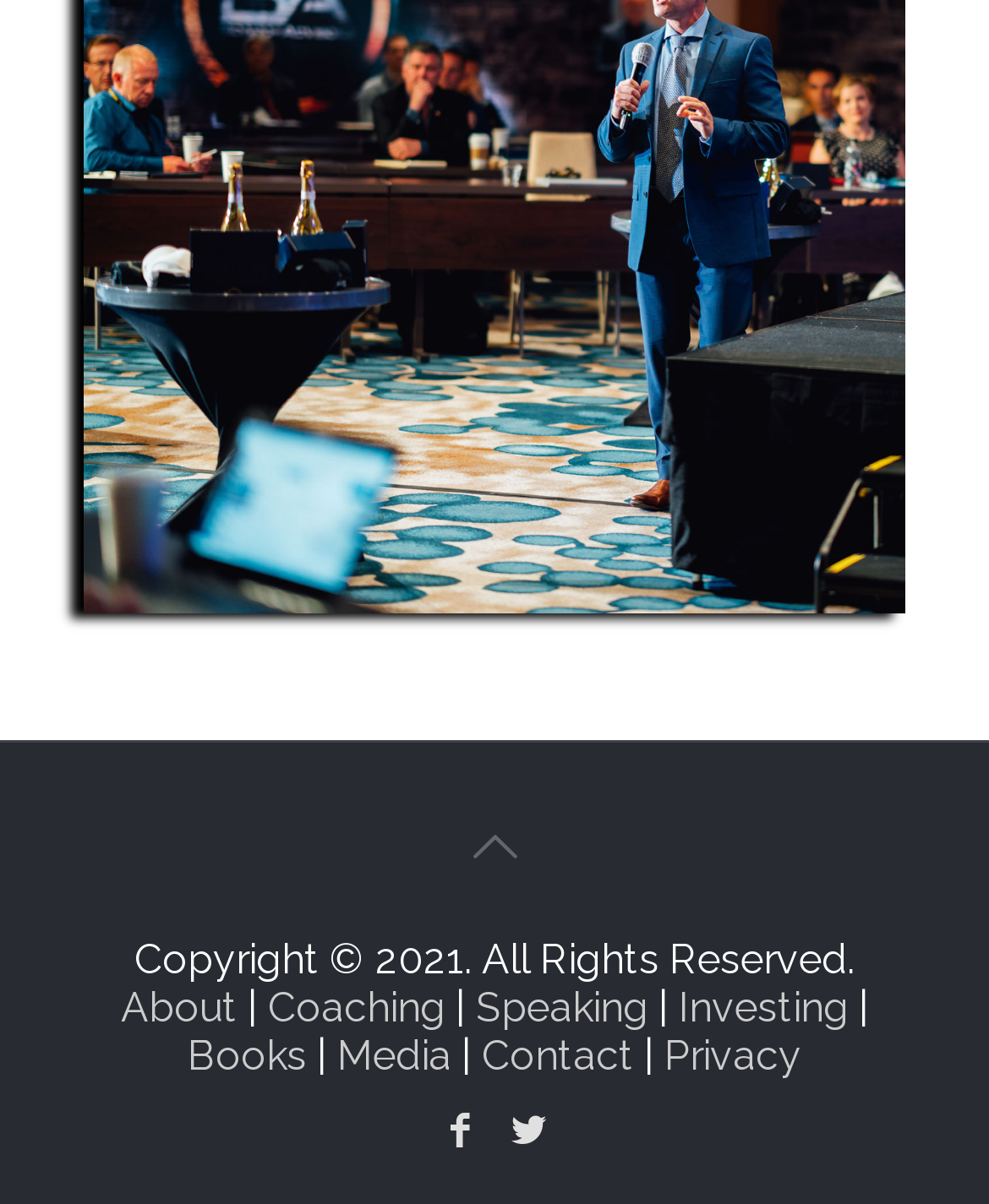Identify the bounding box coordinates of the section to be clicked to complete the task described by the following instruction: "Click on About". The coordinates should be four float numbers between 0 and 1, formatted as [left, top, right, bottom].

[0.122, 0.816, 0.24, 0.856]